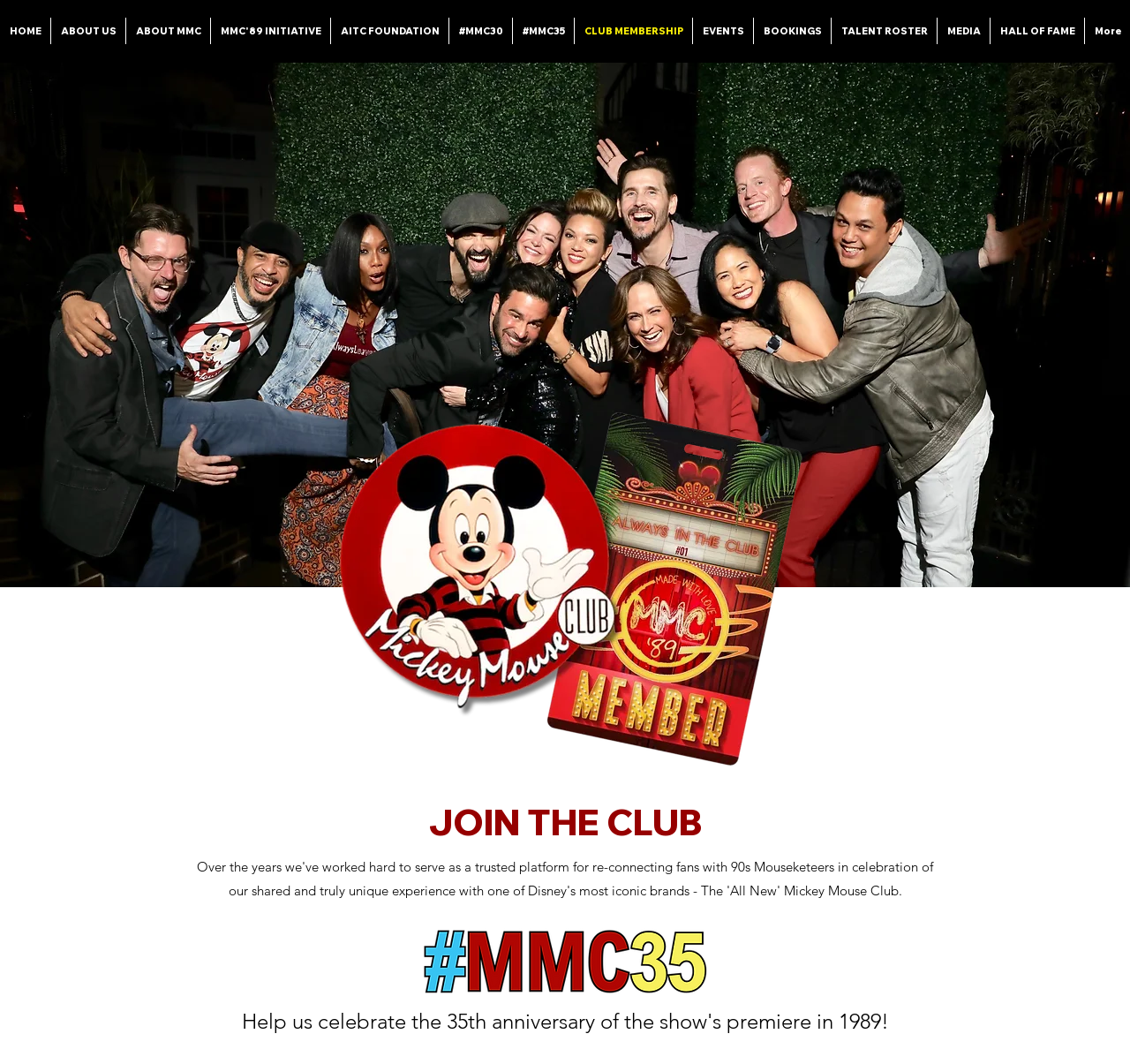Bounding box coordinates are specified in the format (top-left x, top-left y, bottom-right x, bottom-right y). All values are floating point numbers bounded between 0 and 1. Please provide the bounding box coordinate of the region this sentence describes: #MMC30

[0.397, 0.017, 0.453, 0.041]